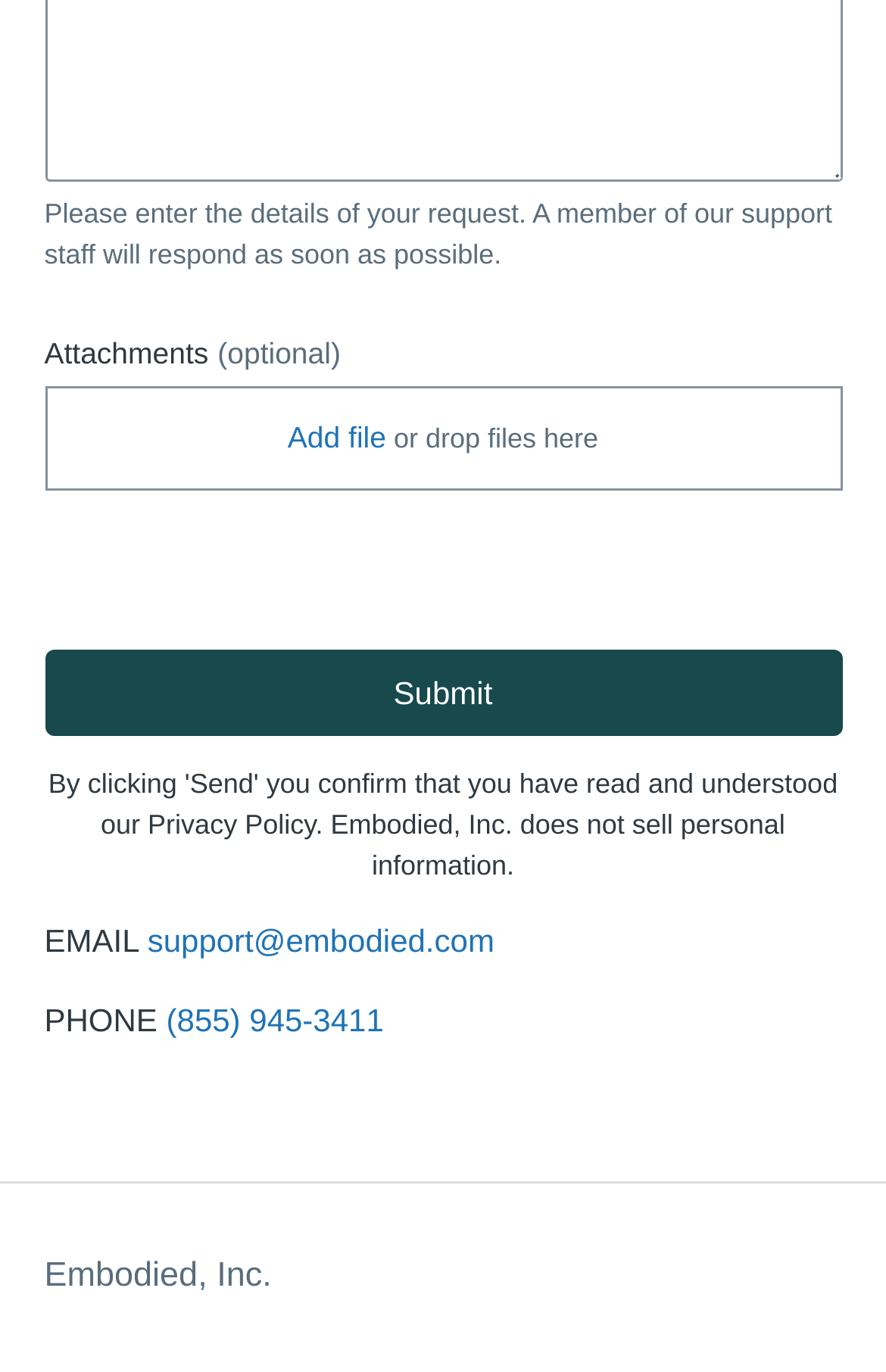Please analyze the image and give a detailed answer to the question:
What is the optional field in the form?

The webpage has a section labeled 'Attachments' with an optional tag, indicating that users can choose to attach files to their support request if needed.